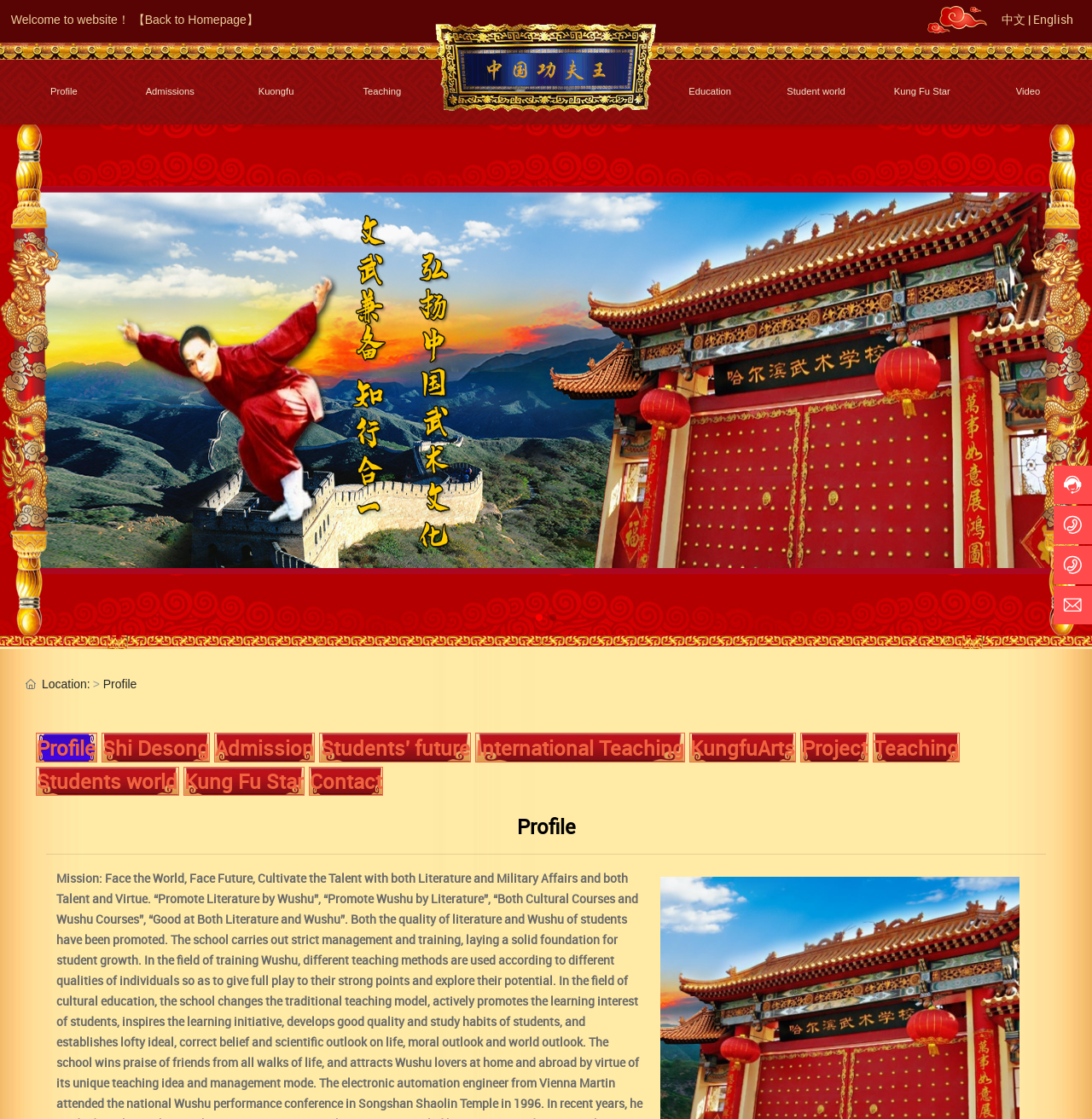Please provide a short answer using a single word or phrase for the question:
How many slides are available?

2